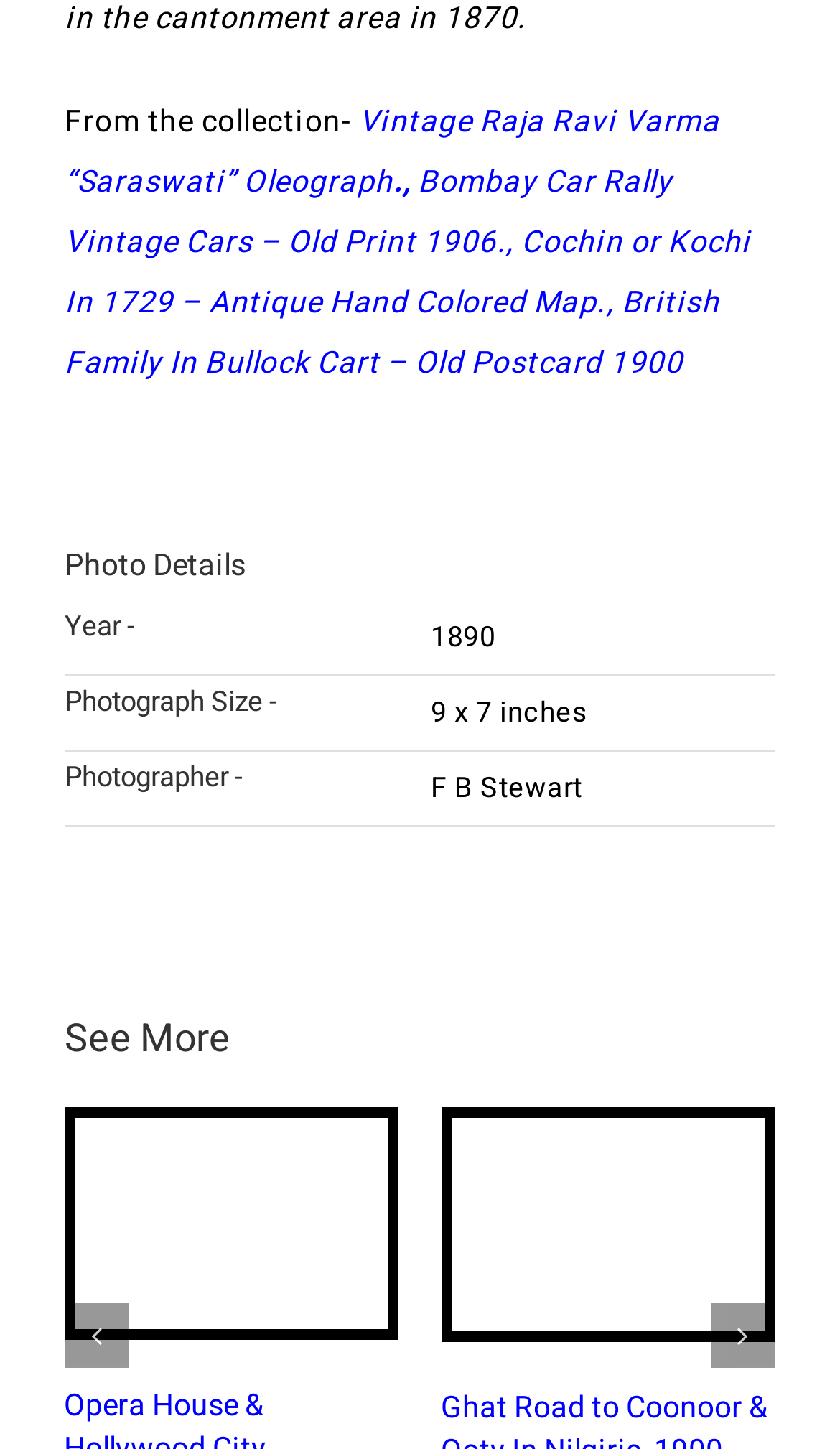What is the title of the first link?
Please provide a single word or phrase in response based on the screenshot.

Vintage Raja Ravi Varma “Saraswati” Oleograph